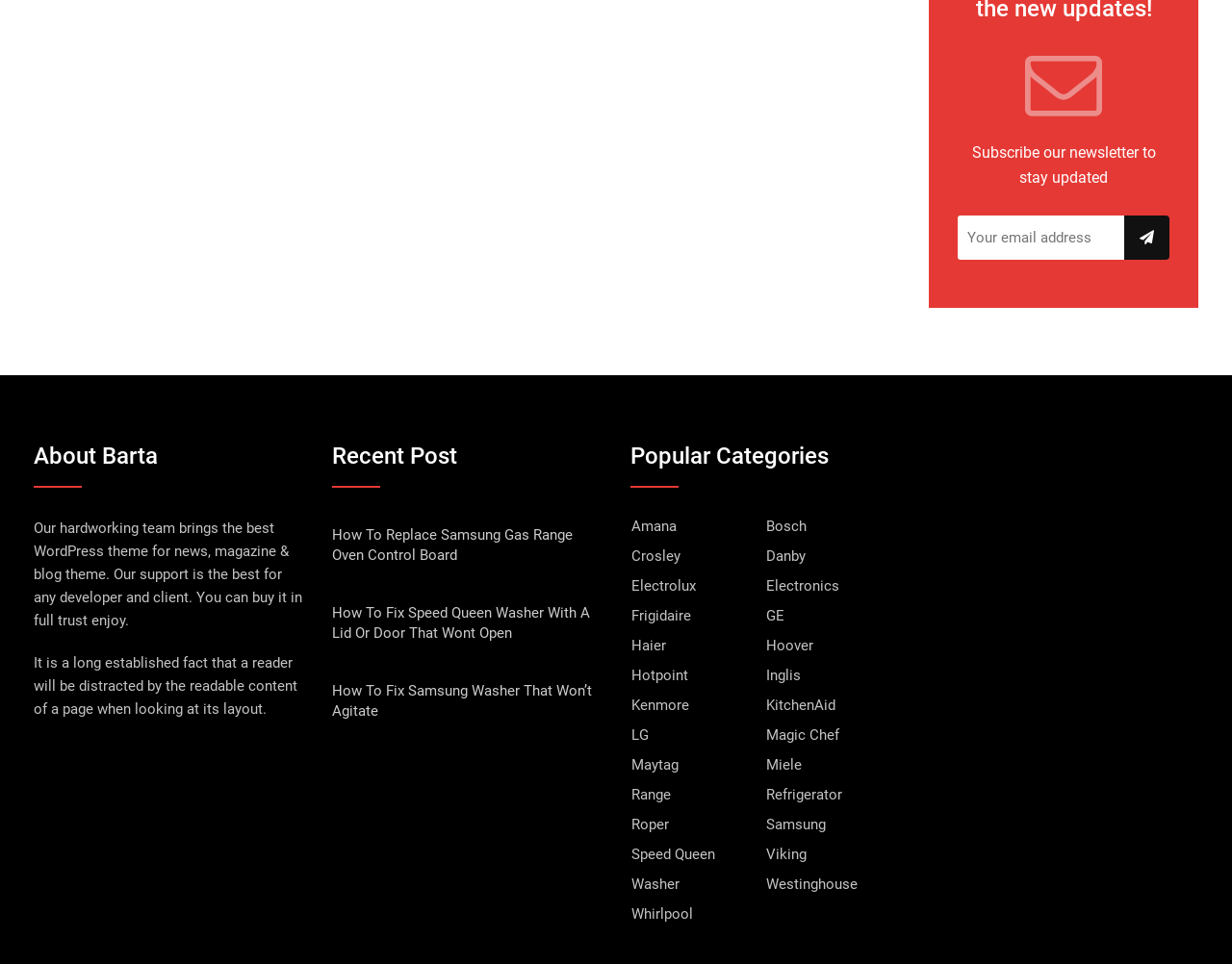Based on the visual content of the image, answer the question thoroughly: Is there a search function on the page?

There is no visible search bar or search function on the page, indicating that users cannot search for specific content or products on this page.